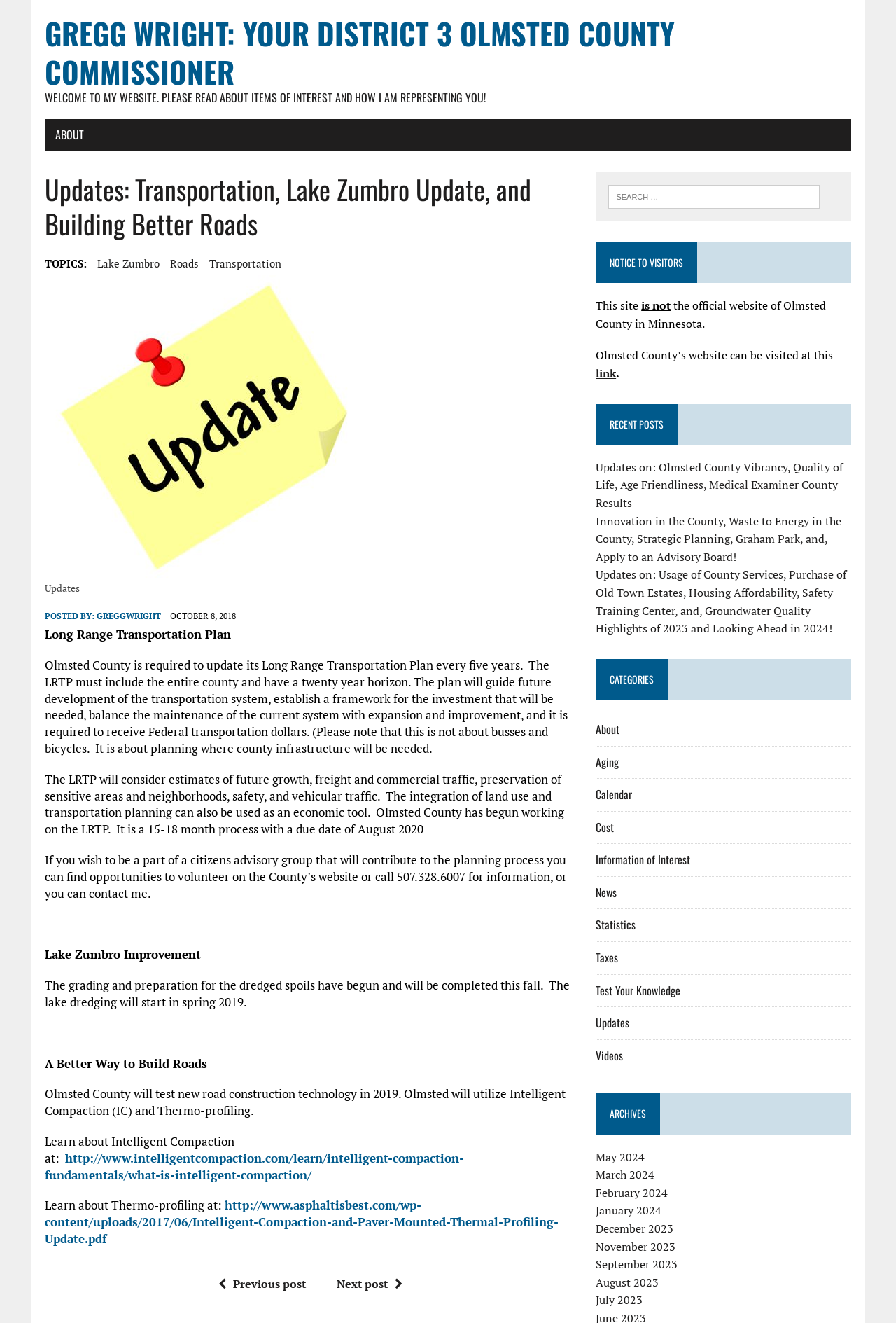How can citizens contribute to the Long Range Transportation Plan?
Give a one-word or short-phrase answer derived from the screenshot.

By volunteering for a citizens advisory group